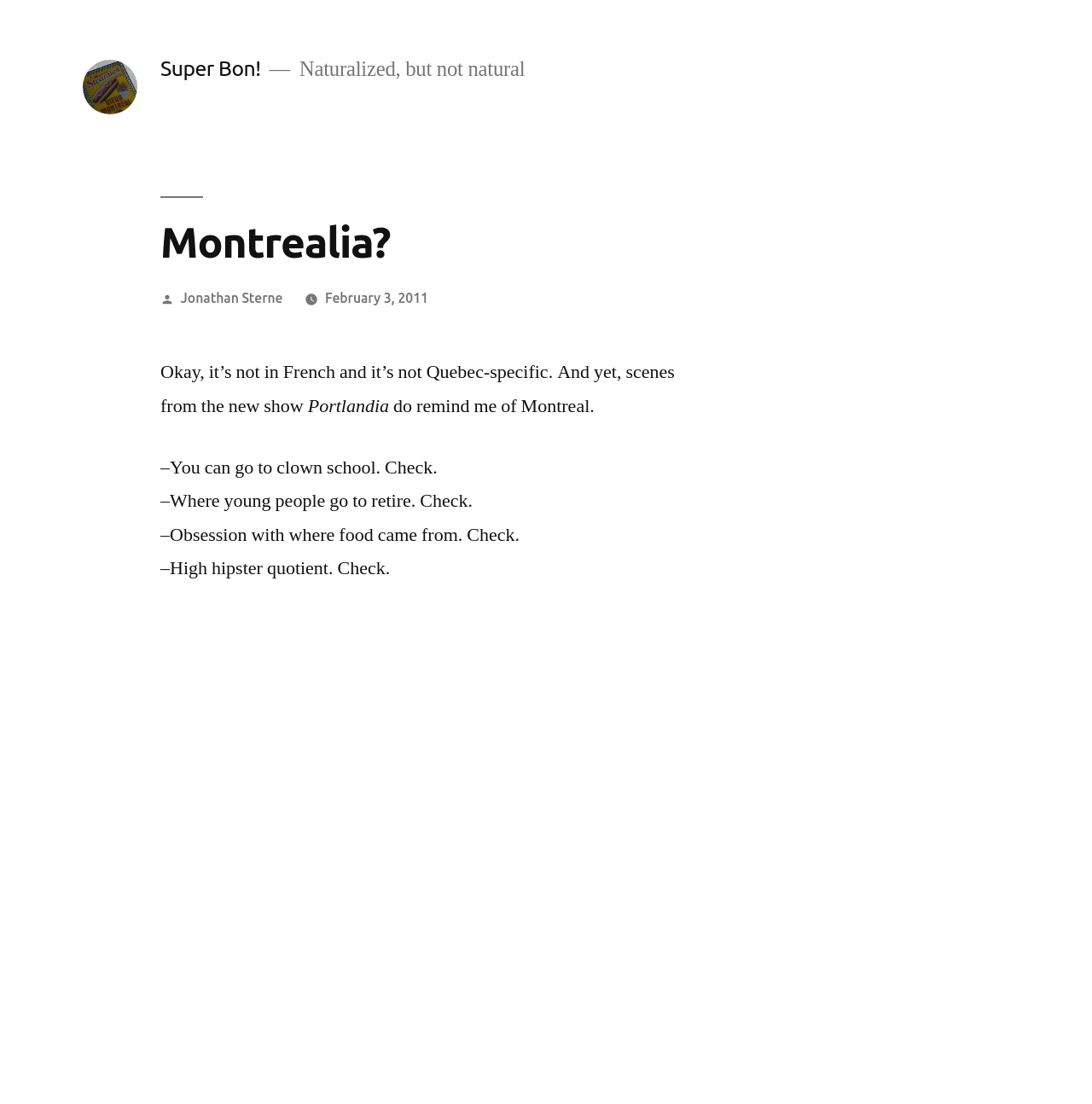What is the name of the show being compared to Montreal?
Please respond to the question with as much detail as possible.

The question is asking about the name of the show that is being compared to Montreal. From the webpage, we can see that the text 'scenes from the new show Portlandia do remind me of Montreal' is present, which indicates that Portlandia is the show being compared to Montreal.